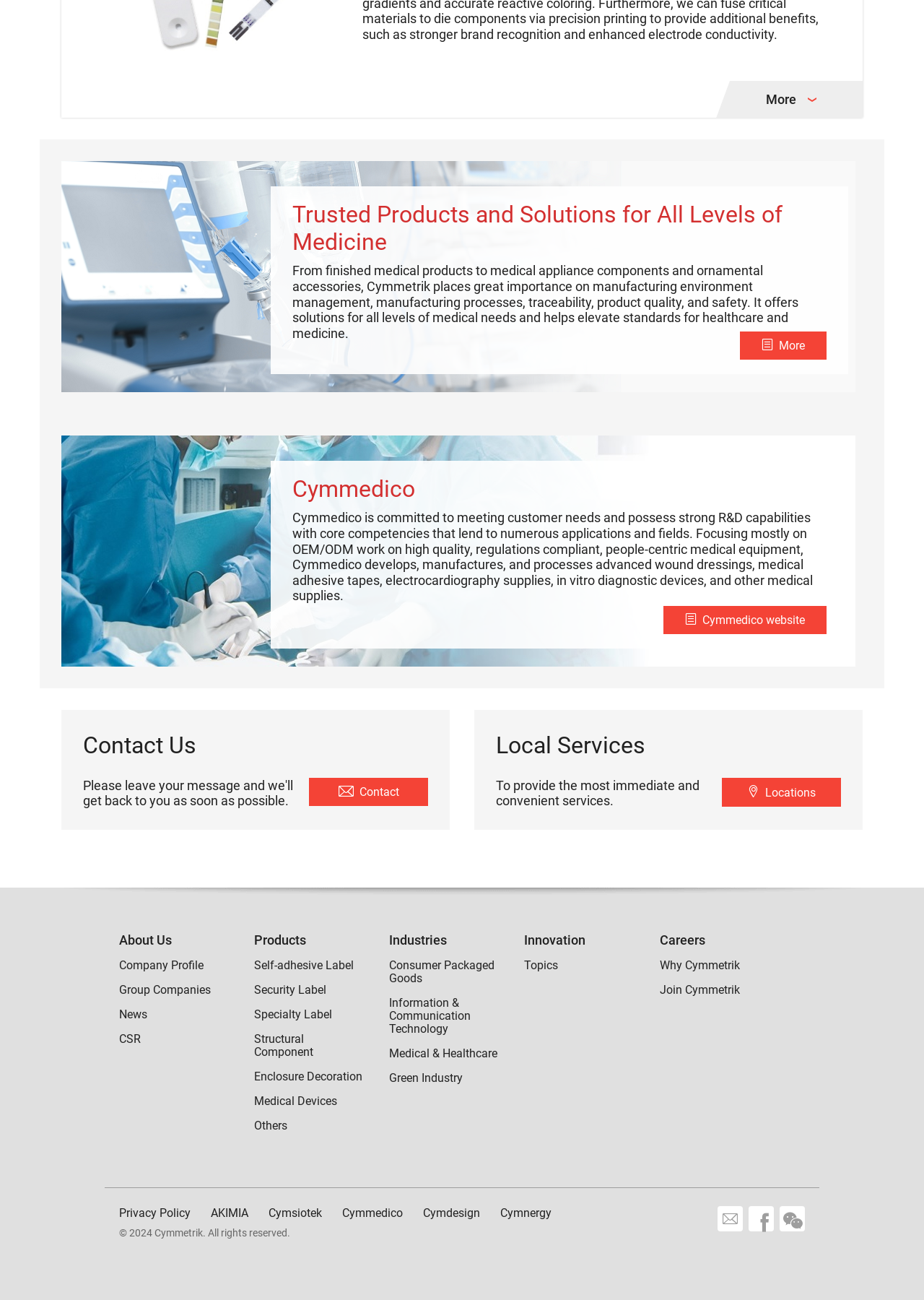What is the company's focus?
Using the image as a reference, give a one-word or short phrase answer.

Medical equipment